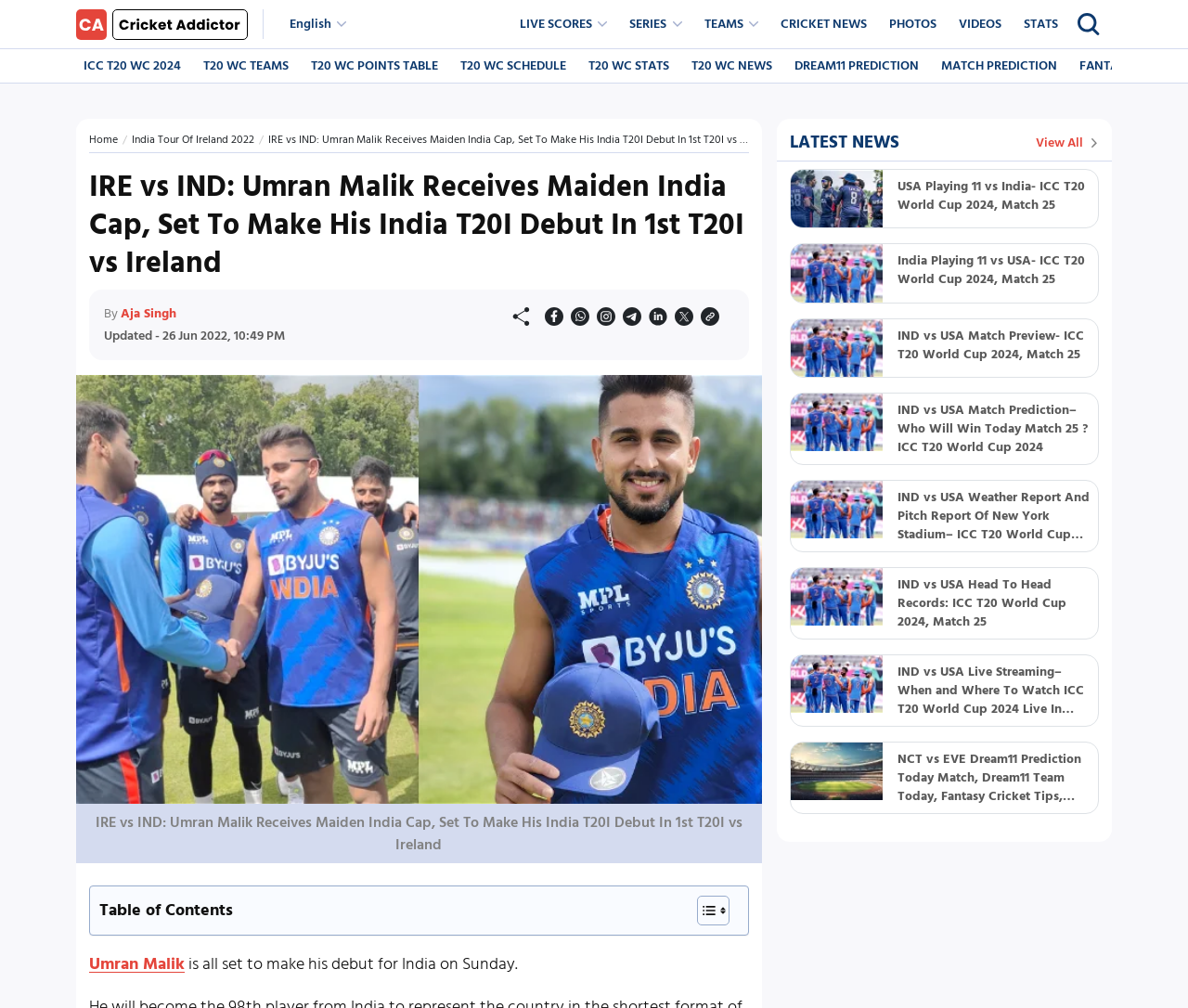Extract the main headline from the webpage and generate its text.

IRE vs IND: Umran Malik Receives Maiden India Cap, Set To Make His India T20I Debut In 1st T20I vs Ireland